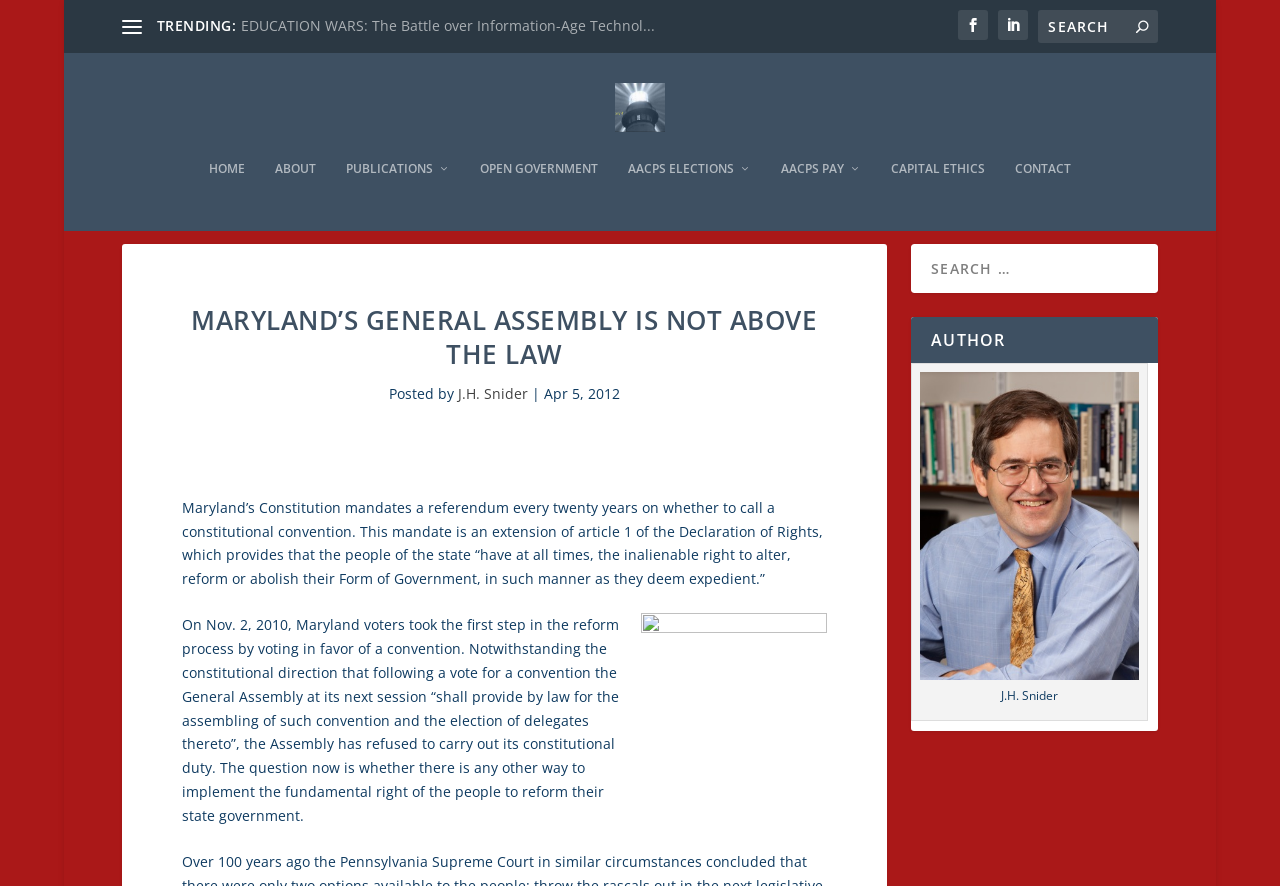Refer to the element description name="s" placeholder="Search …" and identify the corresponding bounding box in the screenshot. Format the coordinates as (top-left x, top-left y, bottom-right x, bottom-right y) with values in the range of 0 to 1.

[0.712, 0.274, 0.905, 0.33]